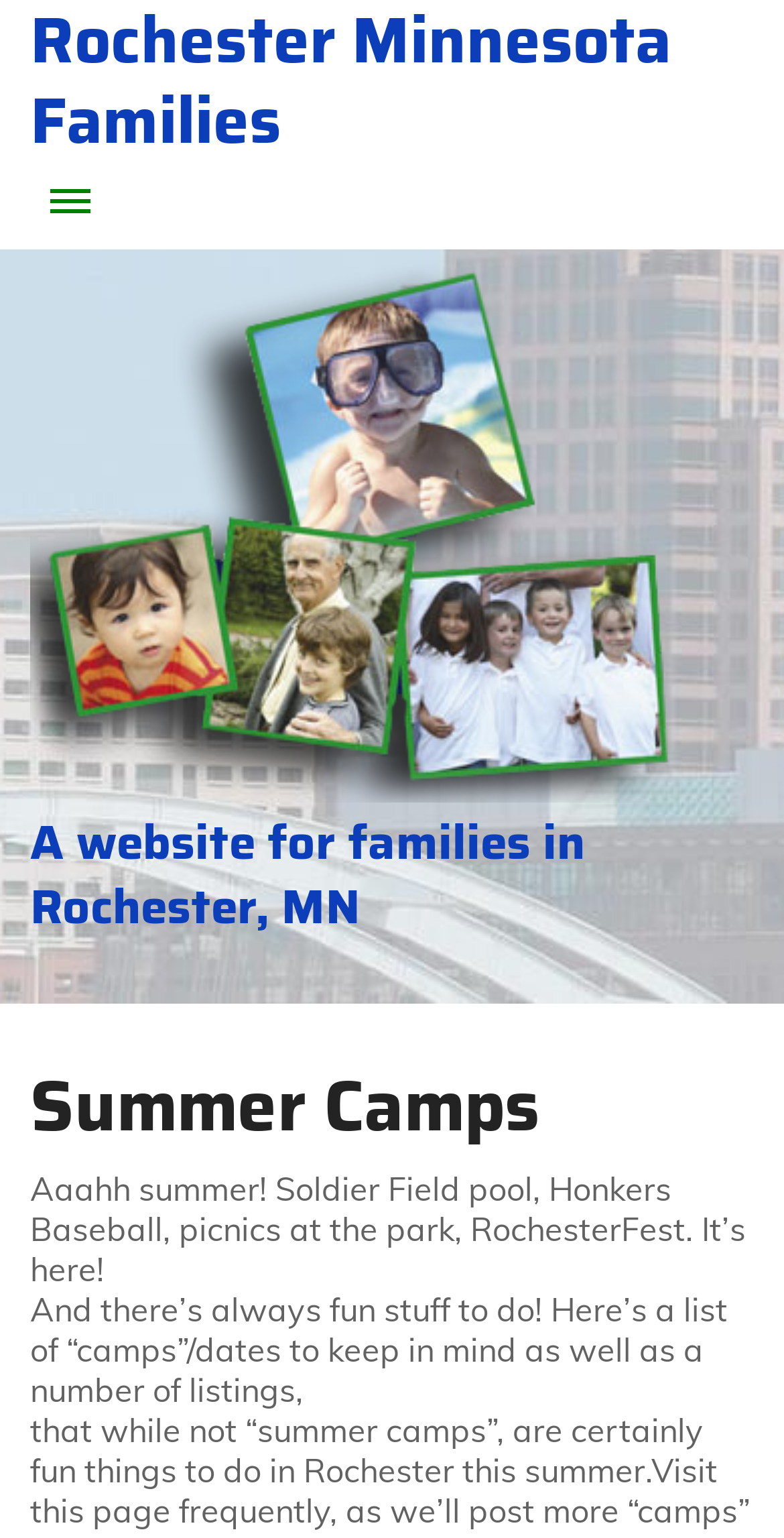Specify the bounding box coordinates of the element's area that should be clicked to execute the given instruction: "Check out 'Parent Resources'". The coordinates should be four float numbers between 0 and 1, i.e., [left, top, right, bottom].

[0.121, 0.914, 0.762, 0.959]